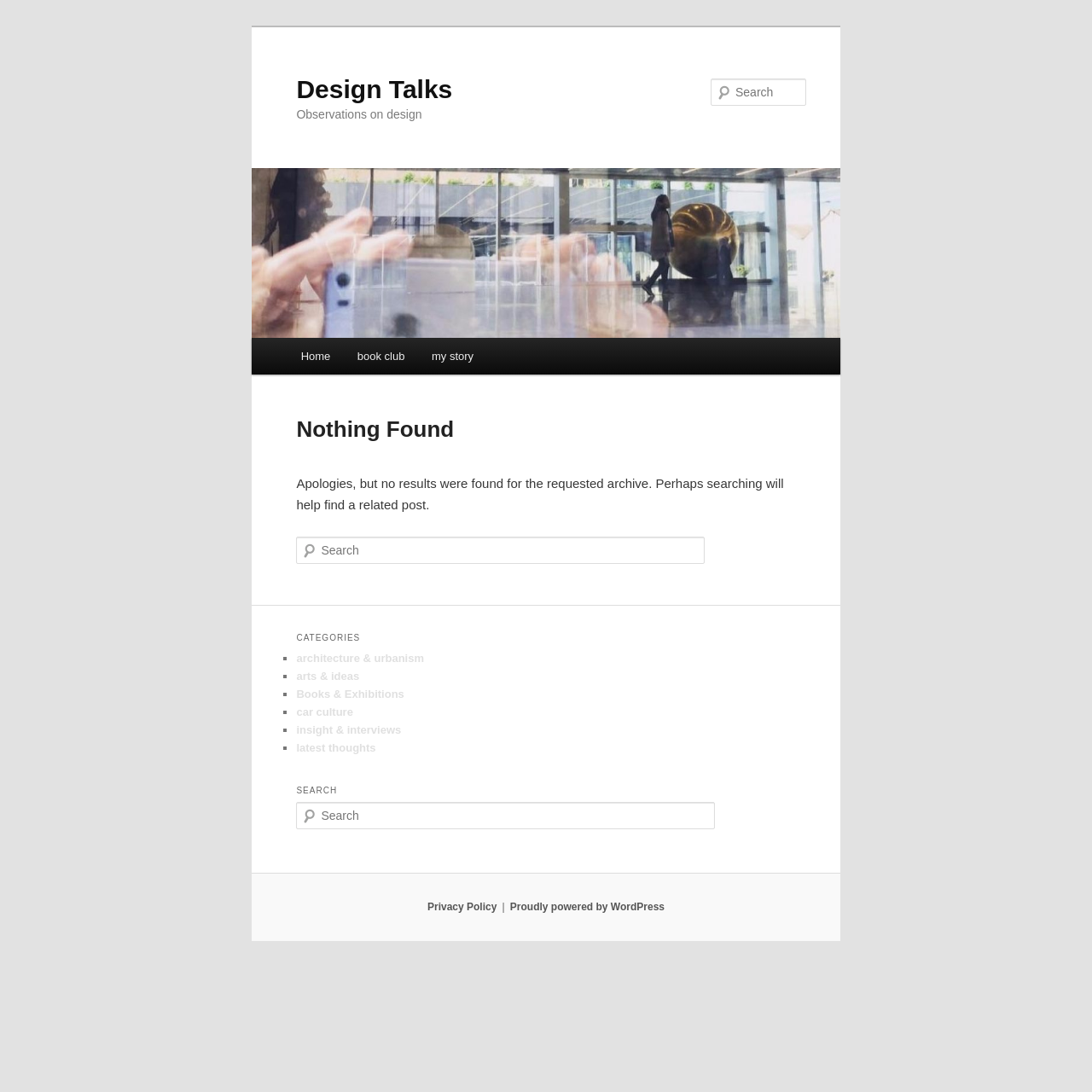Using the description: "Proudly powered by WordPress", identify the bounding box of the corresponding UI element in the screenshot.

[0.467, 0.825, 0.609, 0.836]